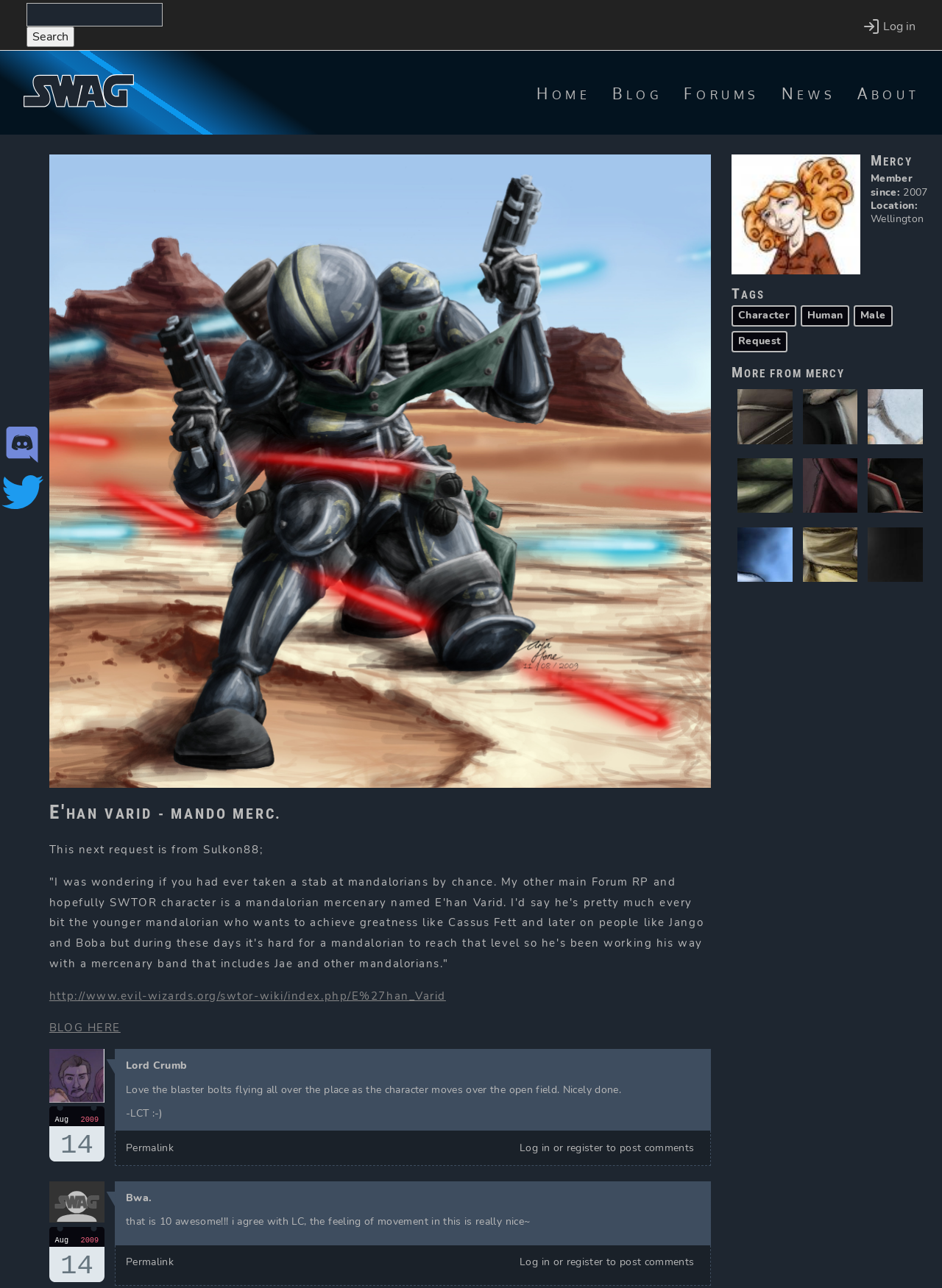Determine the bounding box coordinates of the element's region needed to click to follow the instruction: "Search for something". Provide these coordinates as four float numbers between 0 and 1, formatted as [left, top, right, bottom].

[0.028, 0.002, 0.165, 0.037]